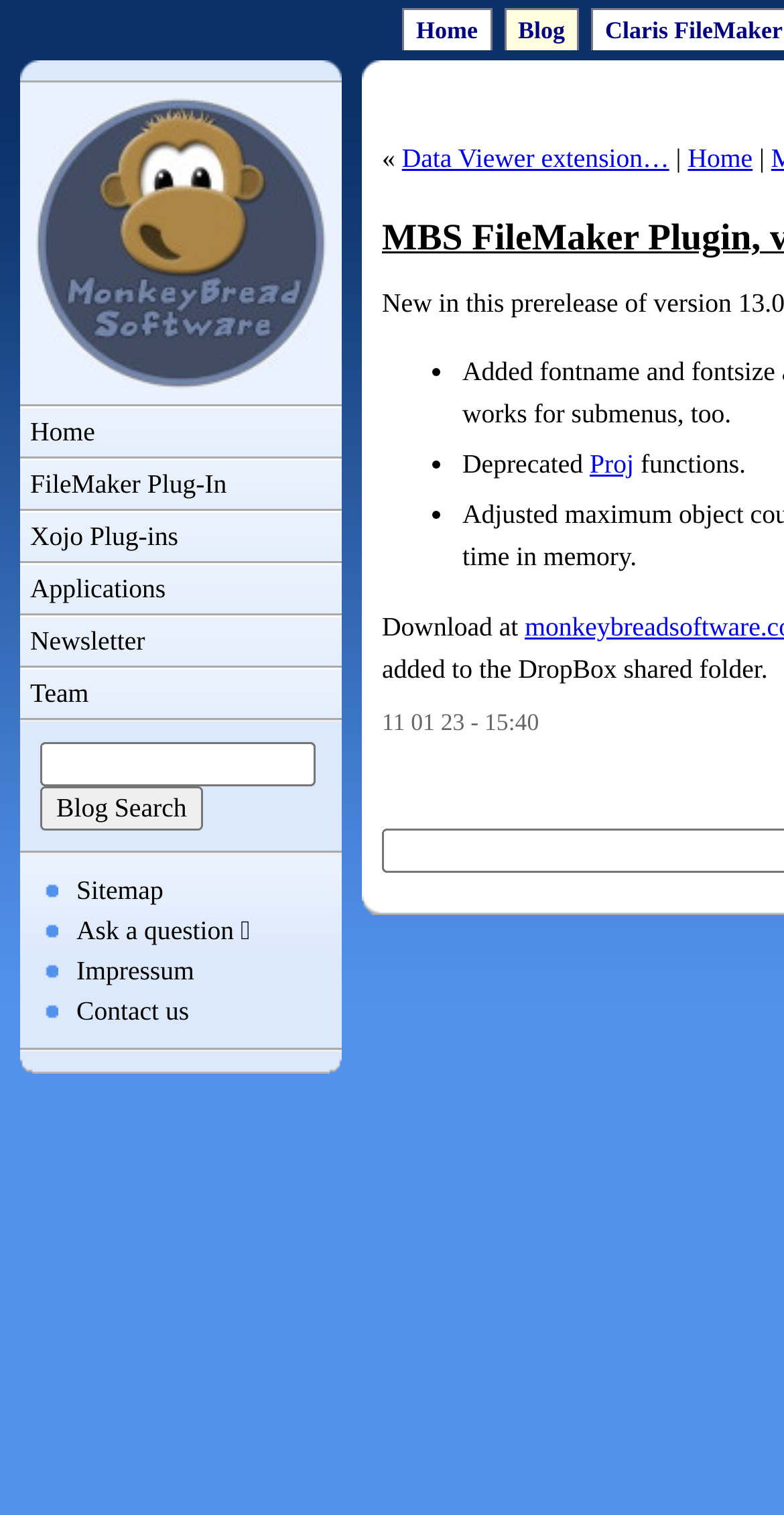Identify the bounding box coordinates for the UI element described by the following text: "FileMaker Plug-In". Provide the coordinates as four float numbers between 0 and 1, in the format [left, top, right, bottom].

[0.026, 0.303, 0.436, 0.337]